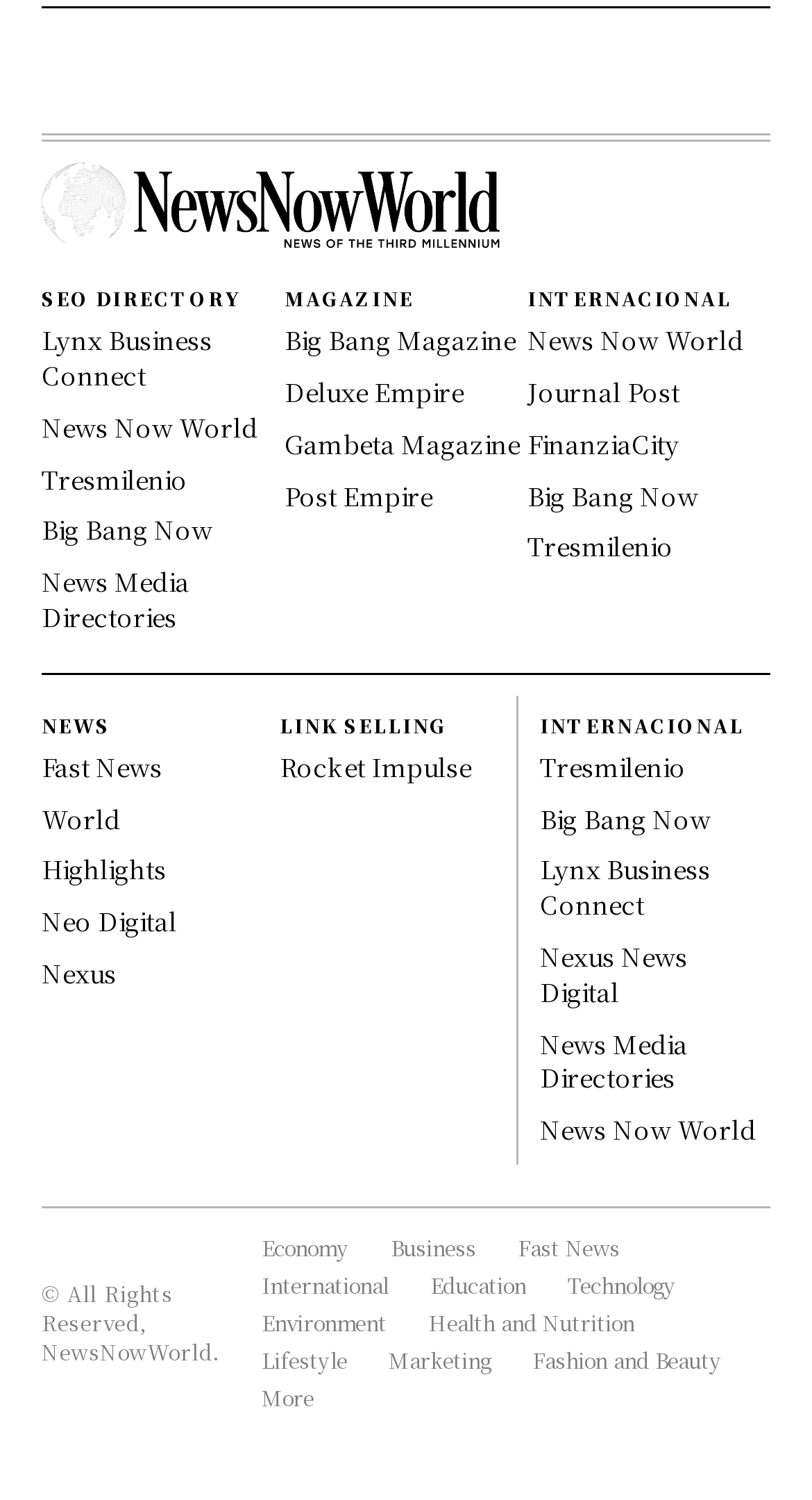Pinpoint the bounding box coordinates of the area that must be clicked to complete this instruction: "Read the 'Big Bang Magazine'".

[0.35, 0.214, 0.635, 0.238]